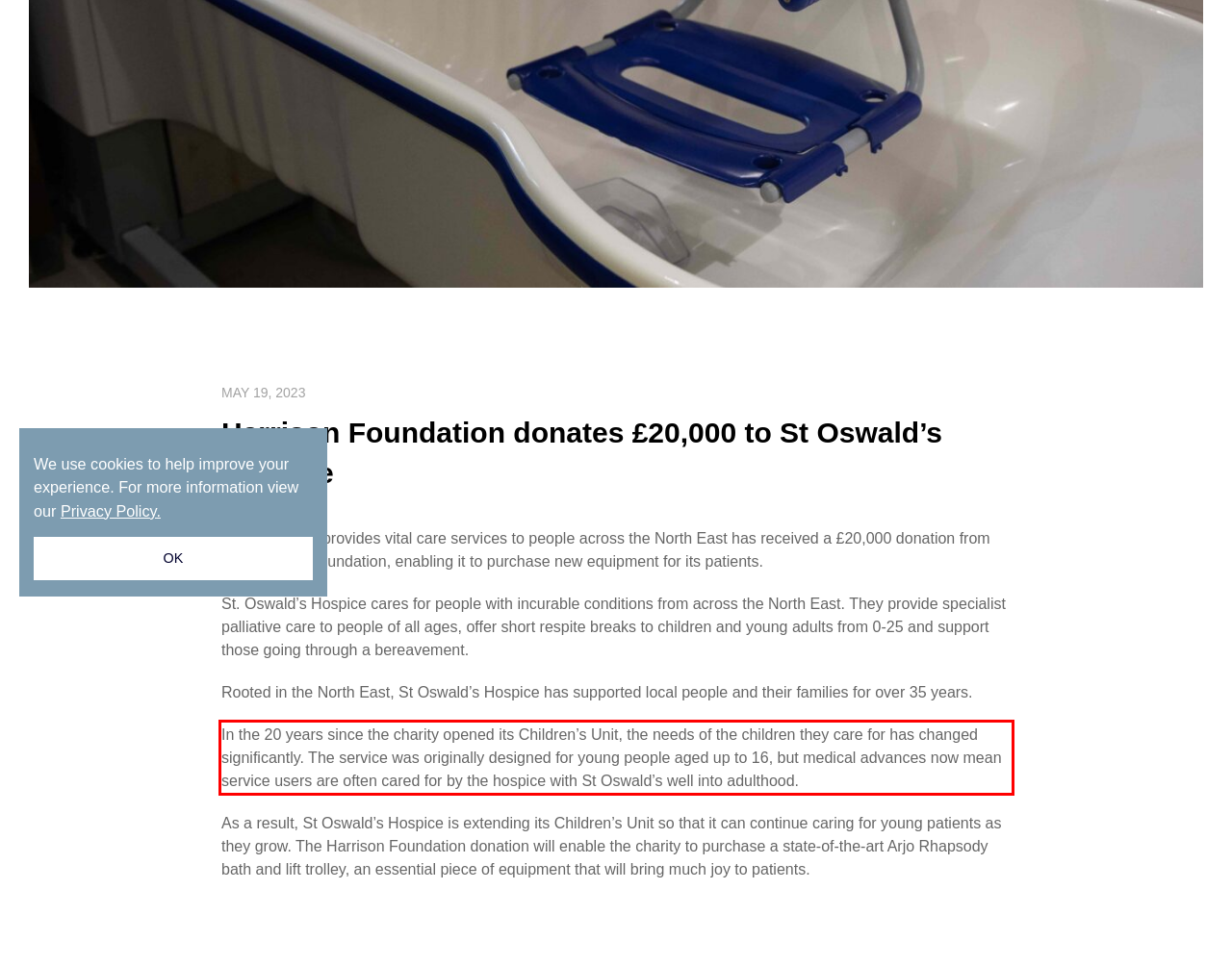The screenshot you have been given contains a UI element surrounded by a red rectangle. Use OCR to read and extract the text inside this red rectangle.

In the 20 years since the charity opened its Children’s Unit, the needs of the children they care for has changed significantly. The service was originally designed for young people aged up to 16, but medical advances now mean service users are often cared for by the hospice with St Oswald’s well into adulthood.